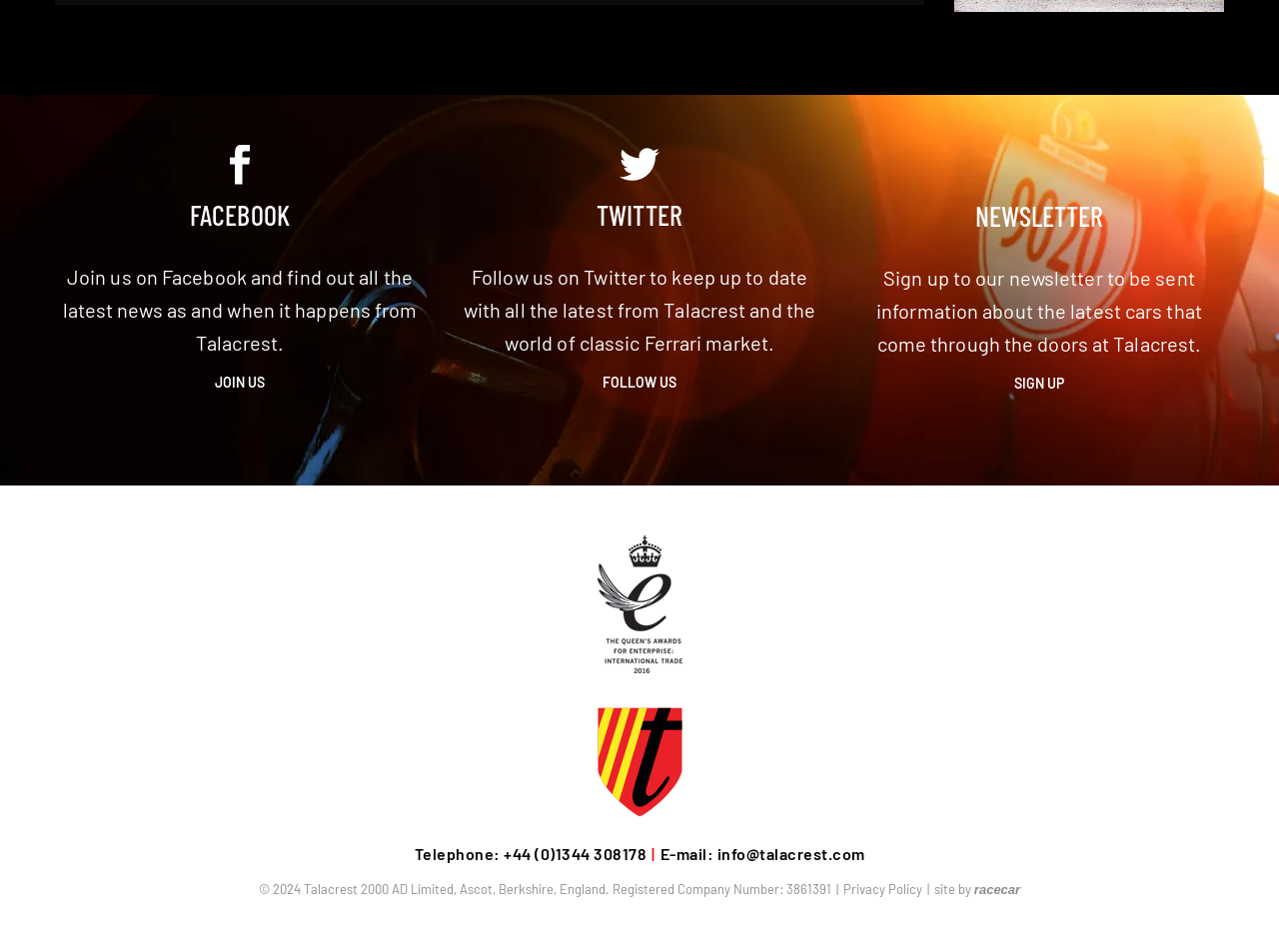What is the company's email address?
Based on the image, respond with a single word or phrase.

info@talacrest.com